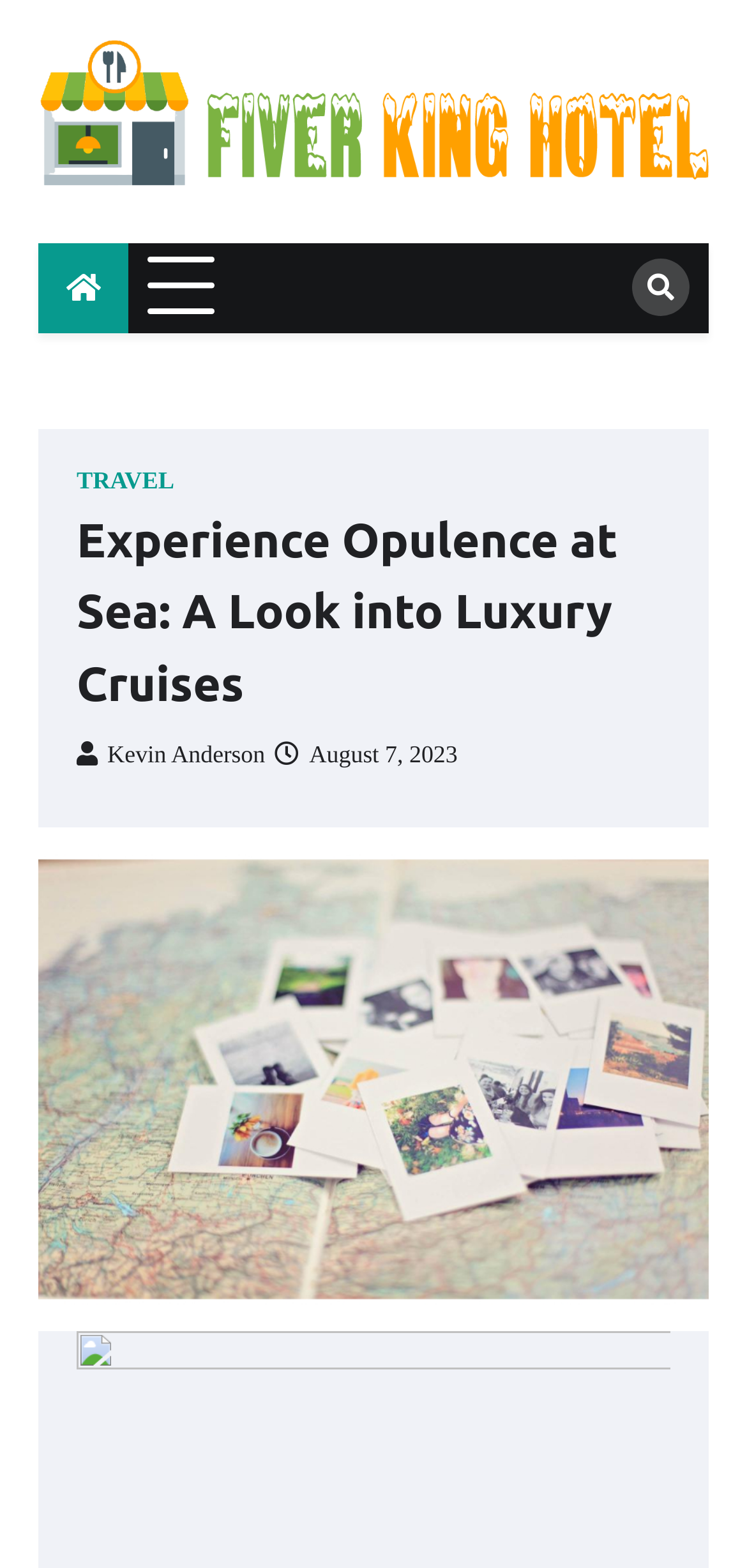Given the element description Five Kings Hotel, identify the bounding box coordinates for the UI element on the webpage screenshot. The format should be (top-left x, top-left y, bottom-right x, bottom-right y), with values between 0 and 1.

[0.051, 0.131, 0.624, 0.174]